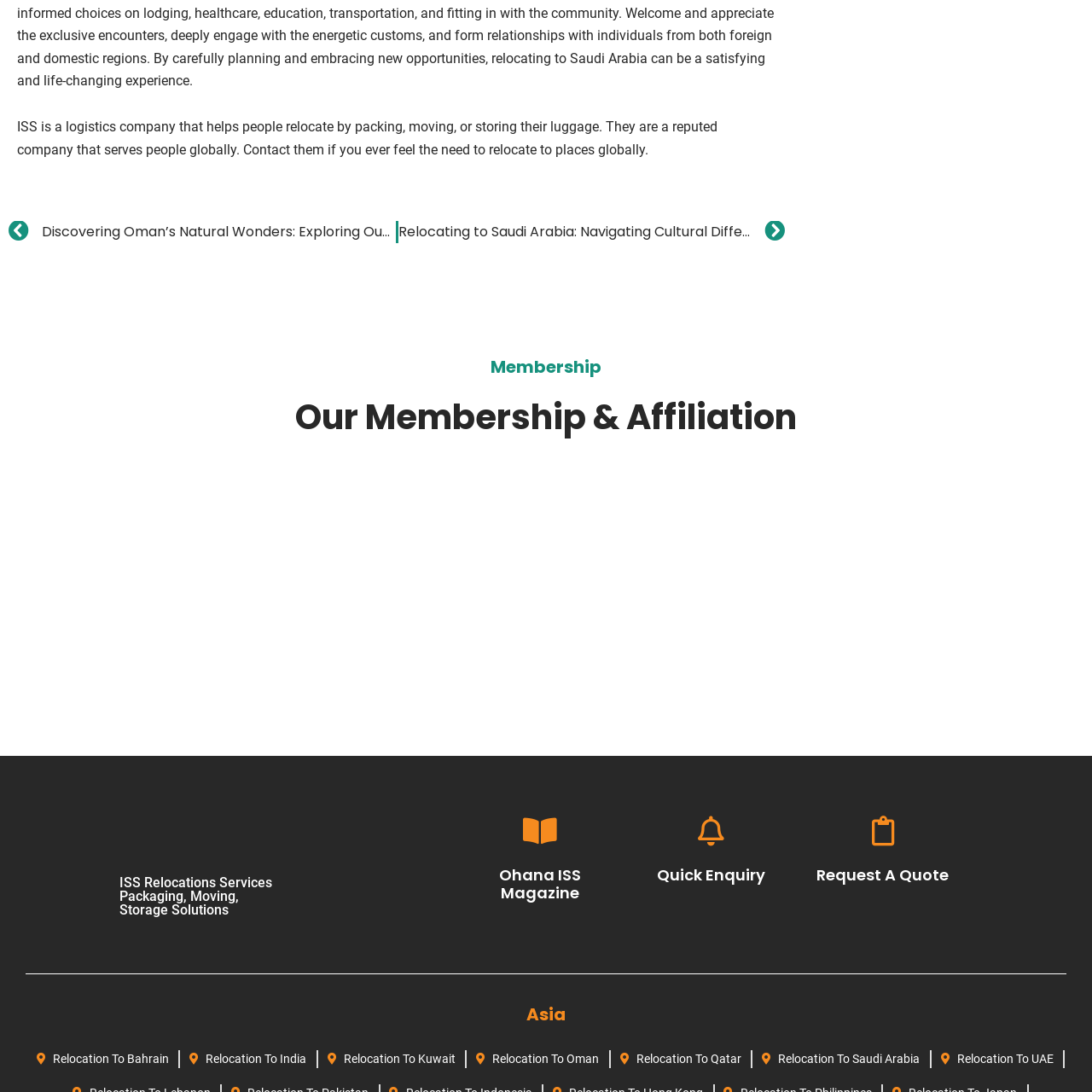Inspect the image outlined by the red box and answer the question using a single word or phrase:
What is the tone of the logo design?

professional and reliable